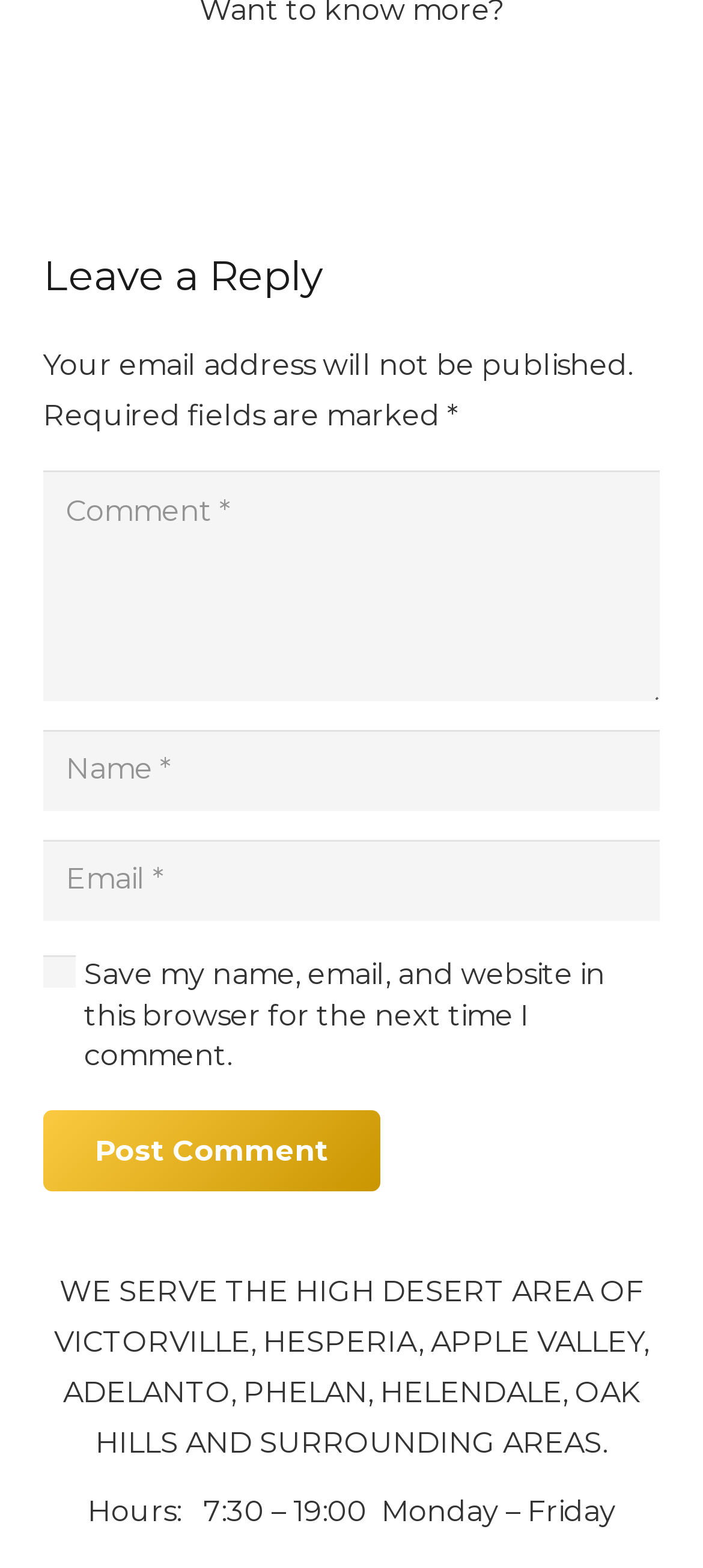What are the business hours?
Please answer the question as detailed as possible based on the image.

The webpage provides the business hours as 'Hours: 7:30 – 19:00 Monday – Friday'. This information is provided at the bottom of the webpage.